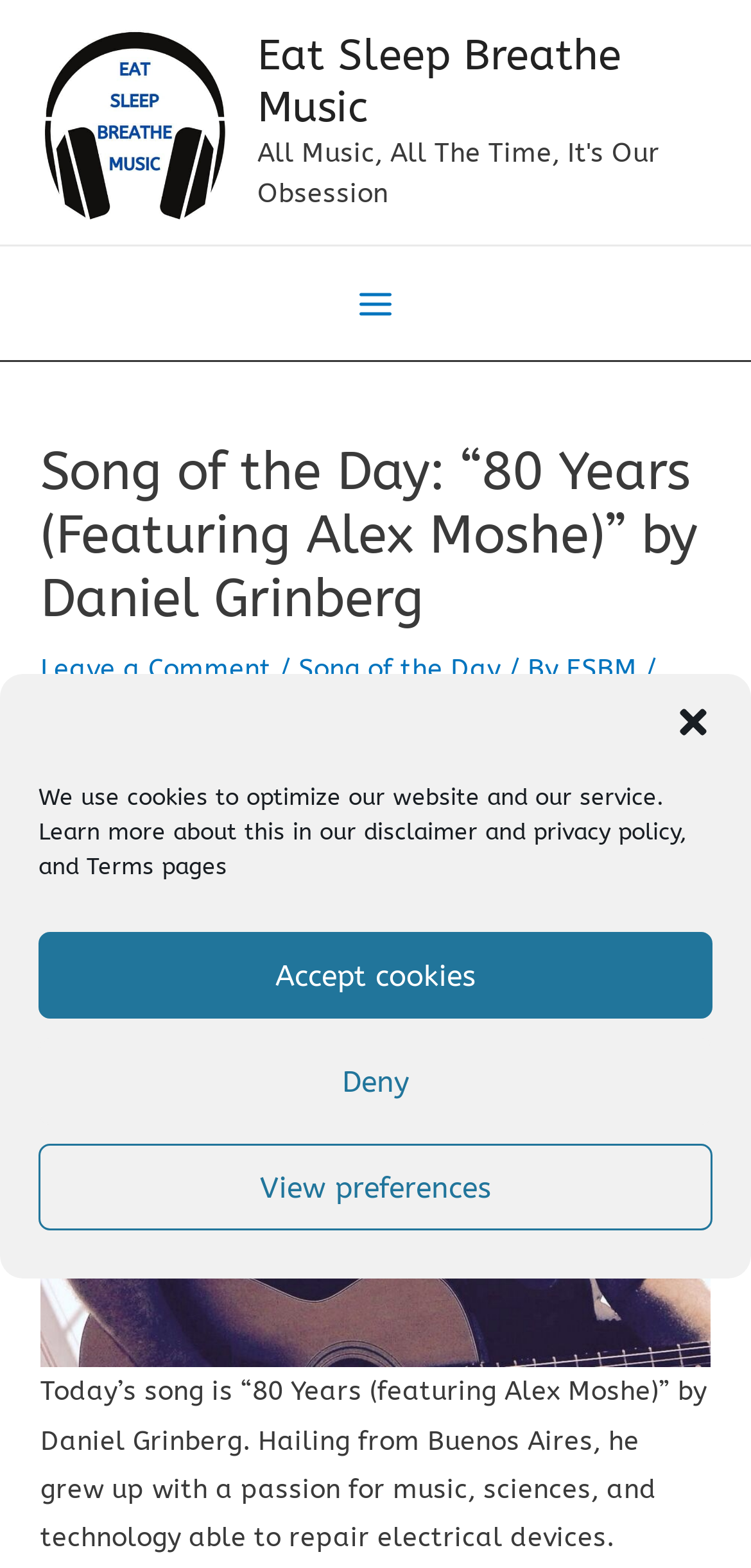Who is the author of the song?
Please give a detailed and elaborate explanation in response to the question.

The answer can be found in the heading 'Song of the Day: “80 Years (Featuring Alex Moshe)” by Daniel Grinberg' which is located in the main content area of the webpage.